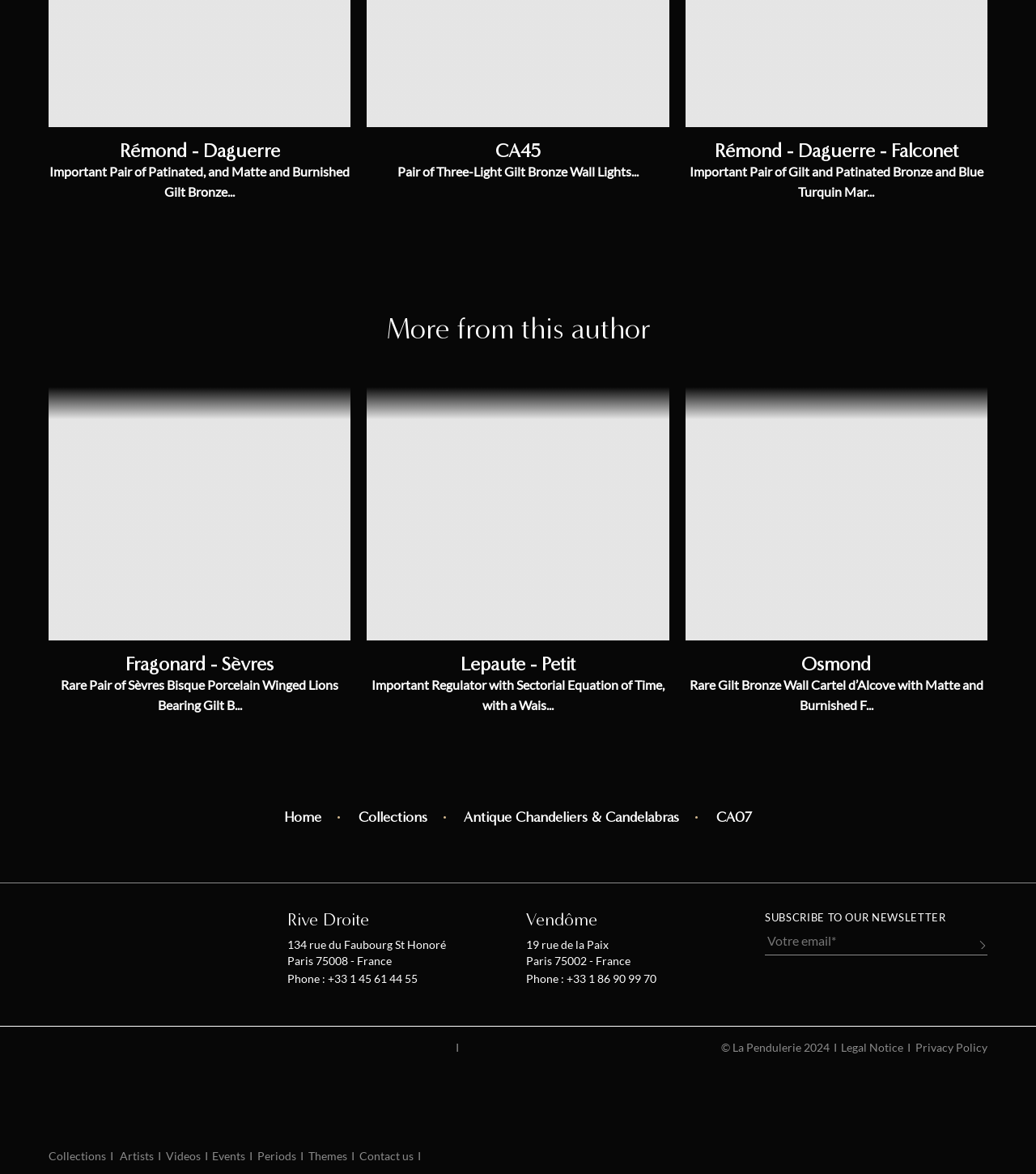Respond with a single word or phrase to the following question:
What is the name of the author mentioned?

Fragonard